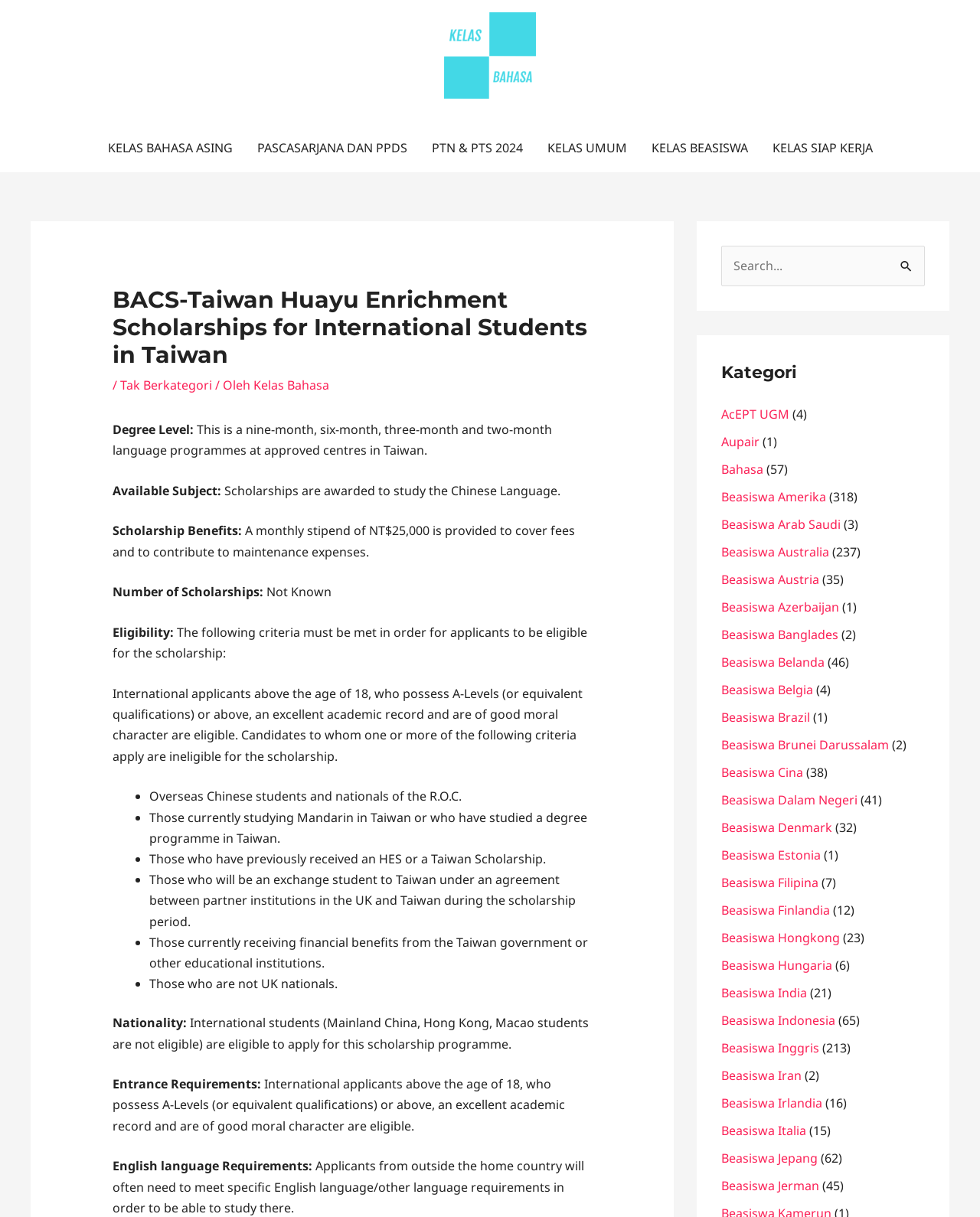Identify the bounding box coordinates for the region to click in order to carry out this instruction: "Search for something in the search box". Provide the coordinates using four float numbers between 0 and 1, formatted as [left, top, right, bottom].

[0.736, 0.202, 0.944, 0.235]